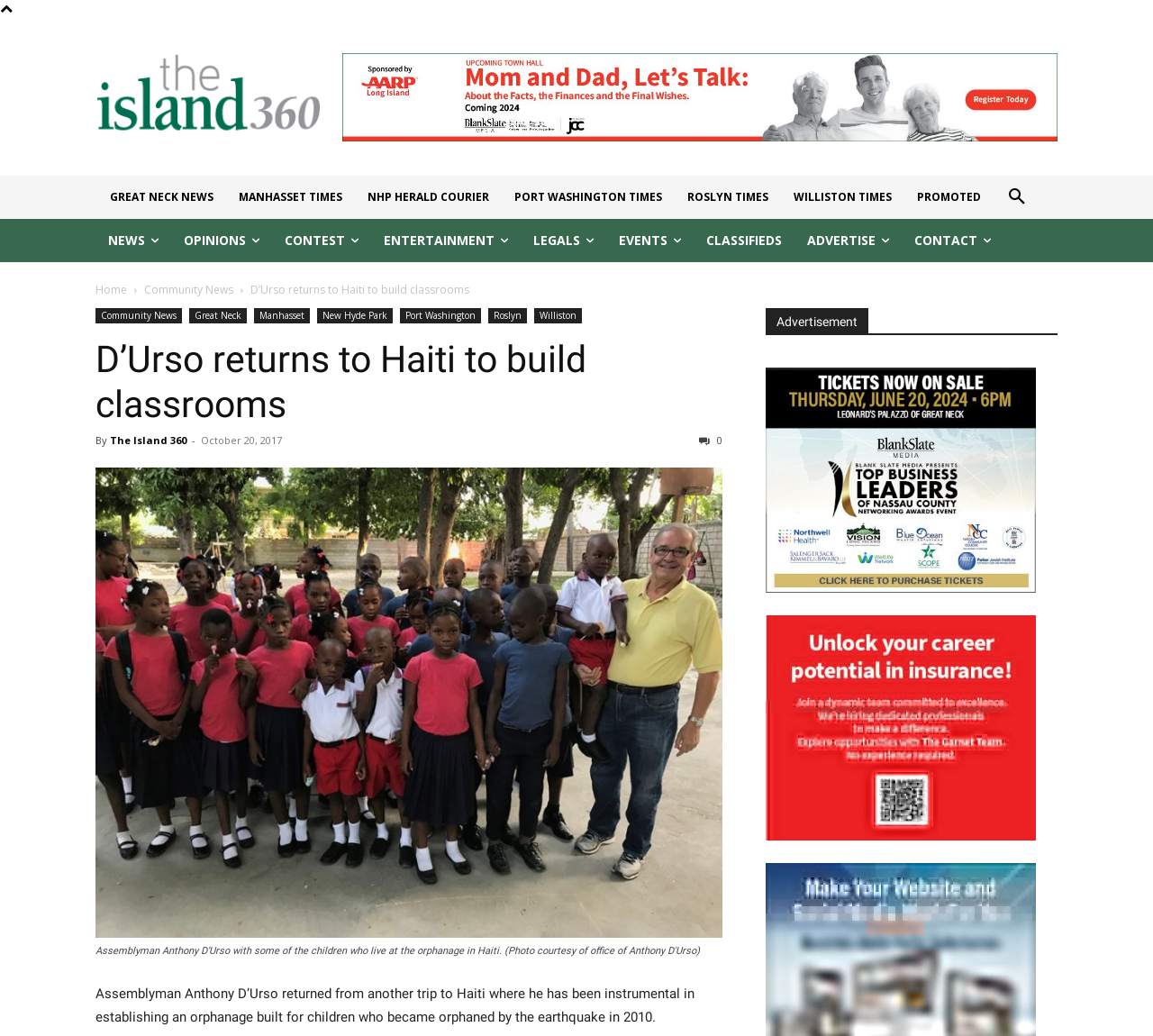Please identify the bounding box coordinates of the element's region that should be clicked to execute the following instruction: "Click on 'Uwatchfree Movies Online and its various alternatives'". The bounding box coordinates must be four float numbers between 0 and 1, i.e., [left, top, right, bottom].

None